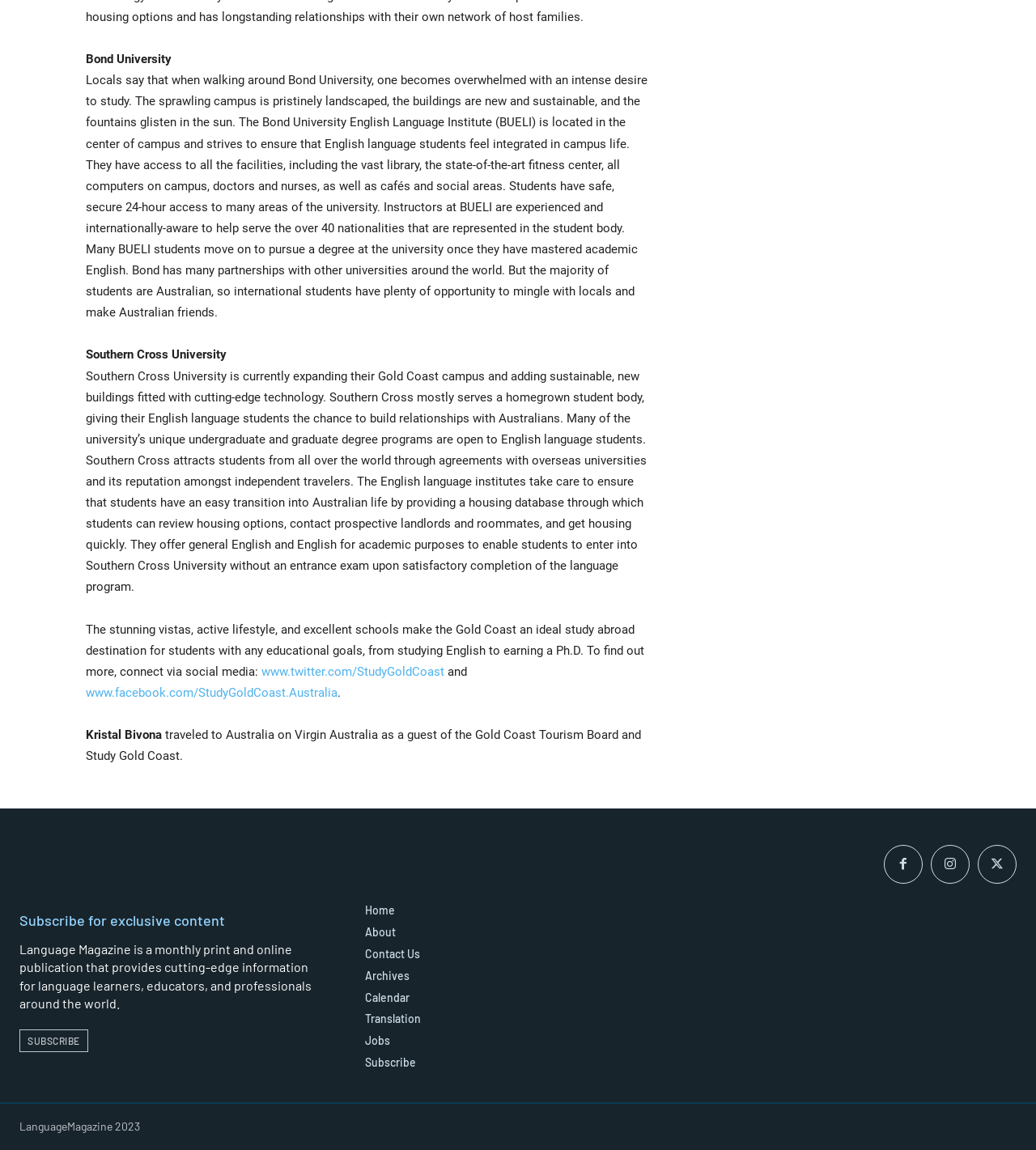Give a one-word or phrase response to the following question: What is the purpose of the English language institutes?

To help students integrate into campus life